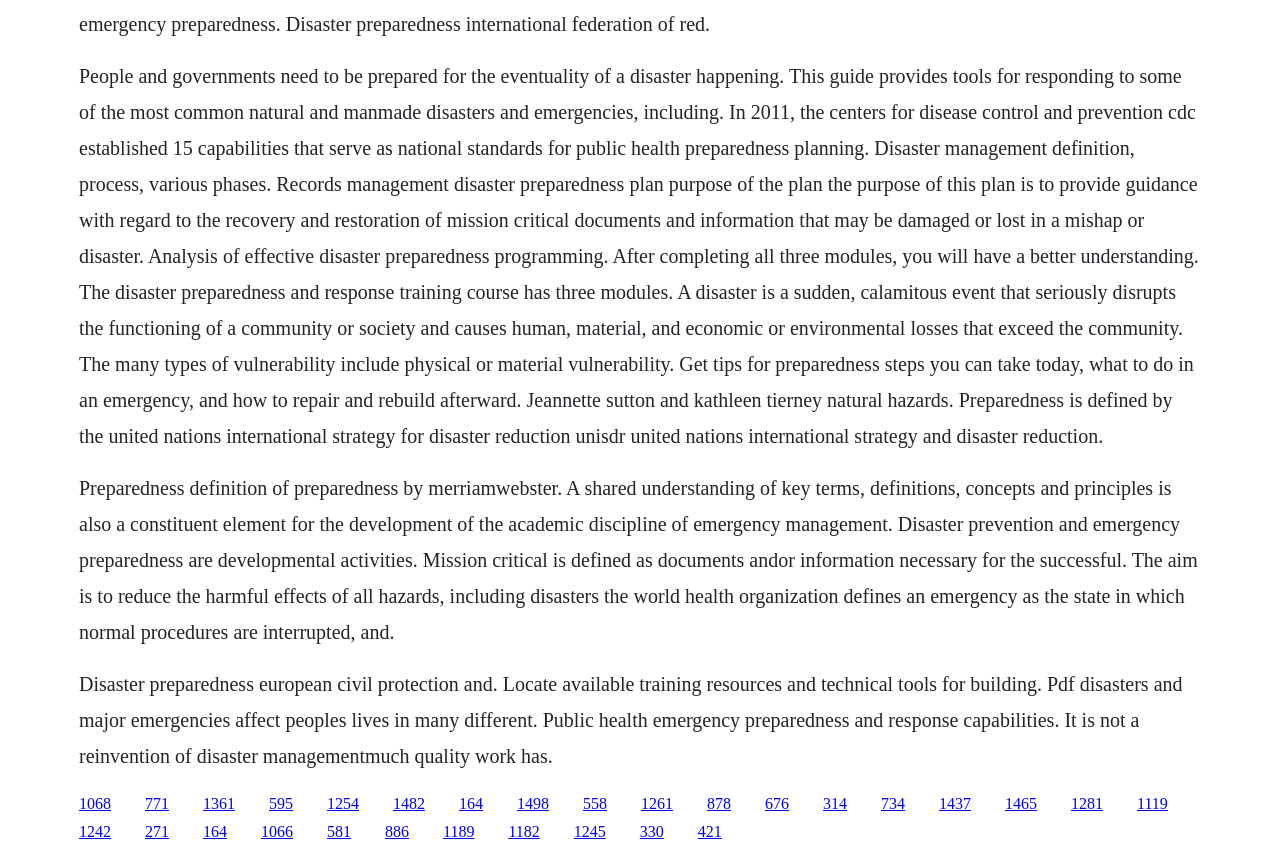Please find the bounding box coordinates of the element's region to be clicked to carry out this instruction: "Read about public health emergency preparedness and response capabilities".

[0.113, 0.929, 0.132, 0.949]